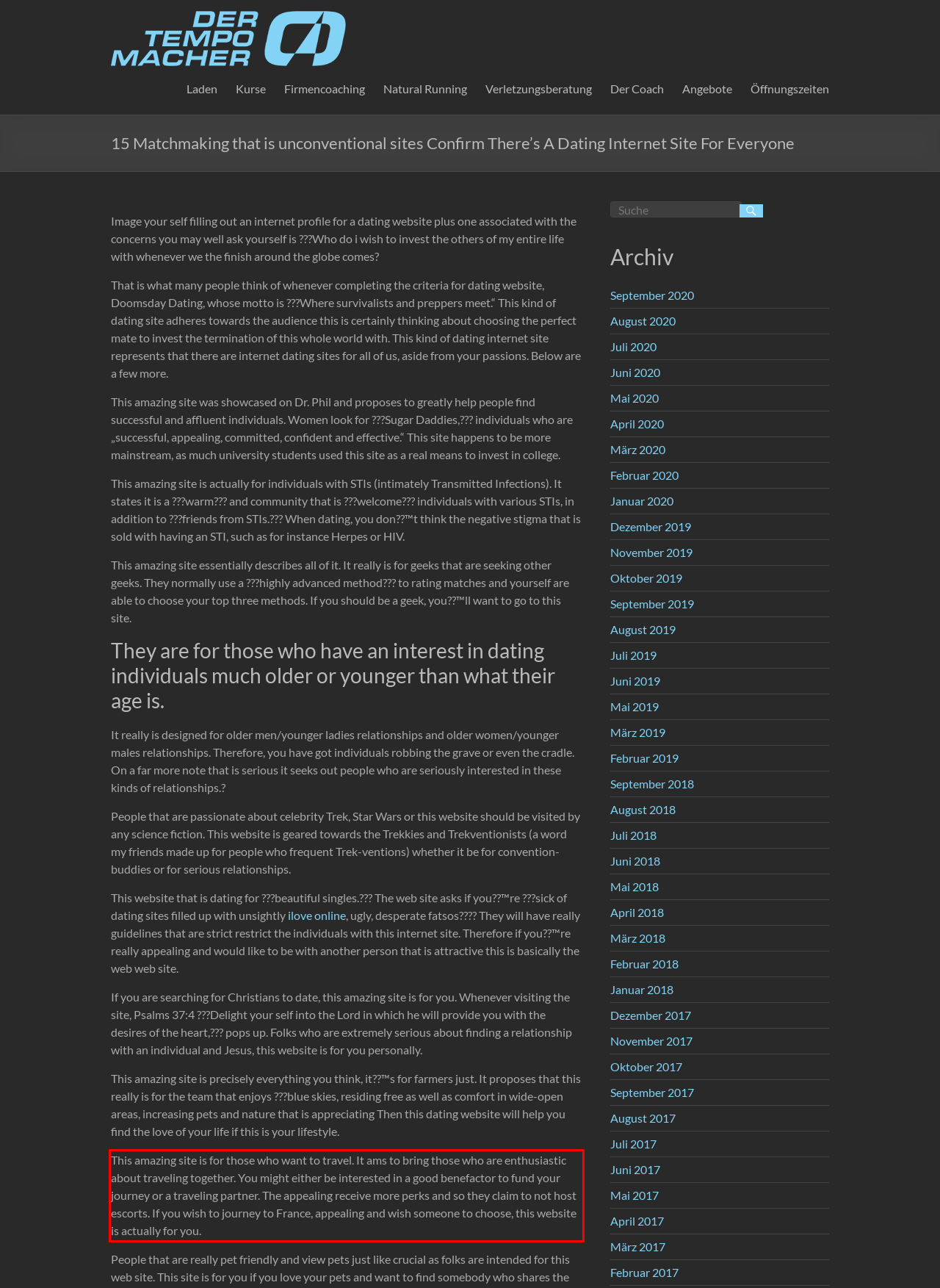Please examine the webpage screenshot containing a red bounding box and use OCR to recognize and output the text inside the red bounding box.

This amazing site is for those who want to travel. It ams to bring those who are enthusiastic about traveling together. You might either be interested in a good benefactor to fund your journey or a traveling partner. The appealing receive more perks and so they claim to not host escorts. If you wish to journey to France, appealing and wish someone to choose, this website is actually for you.